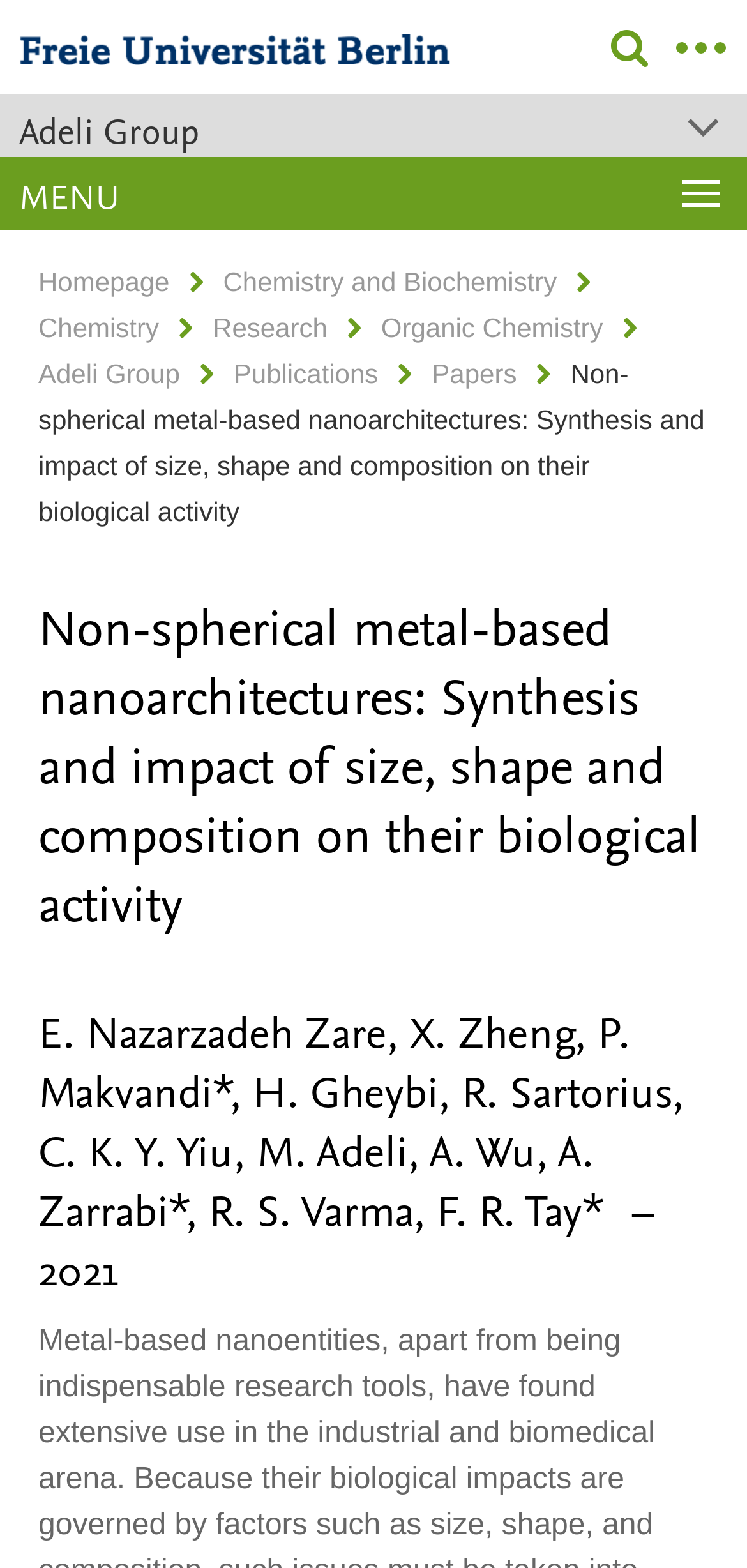Identify the coordinates of the bounding box for the element that must be clicked to accomplish the instruction: "Navigate to Chemistry and Biochemistry page".

[0.299, 0.17, 0.746, 0.189]